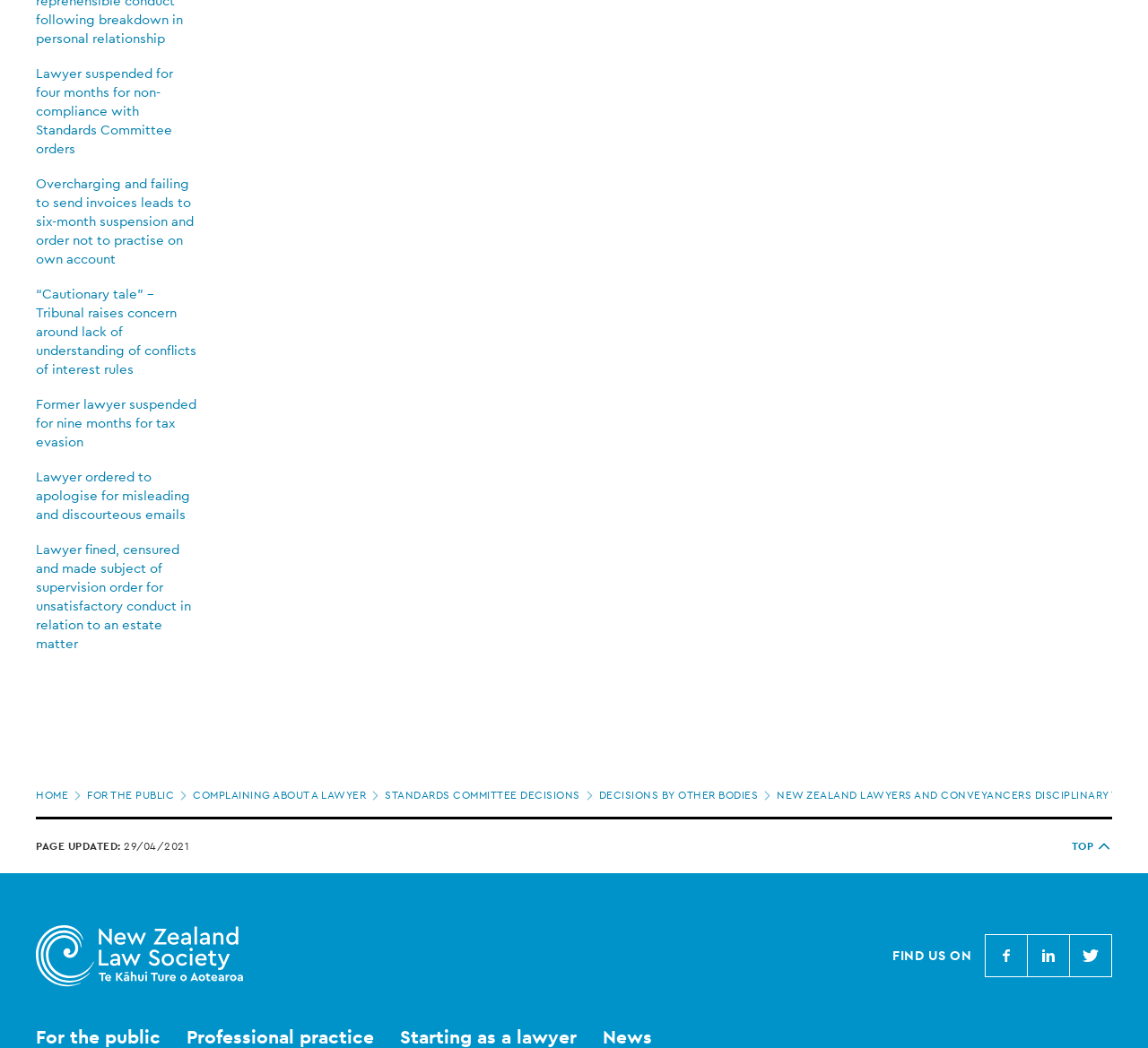What is the purpose of the 'TOP' link?
Offer a detailed and exhaustive answer to the question.

The 'TOP' link has a chevron-up icon, indicating that it is used to scroll to the top of the webpage.